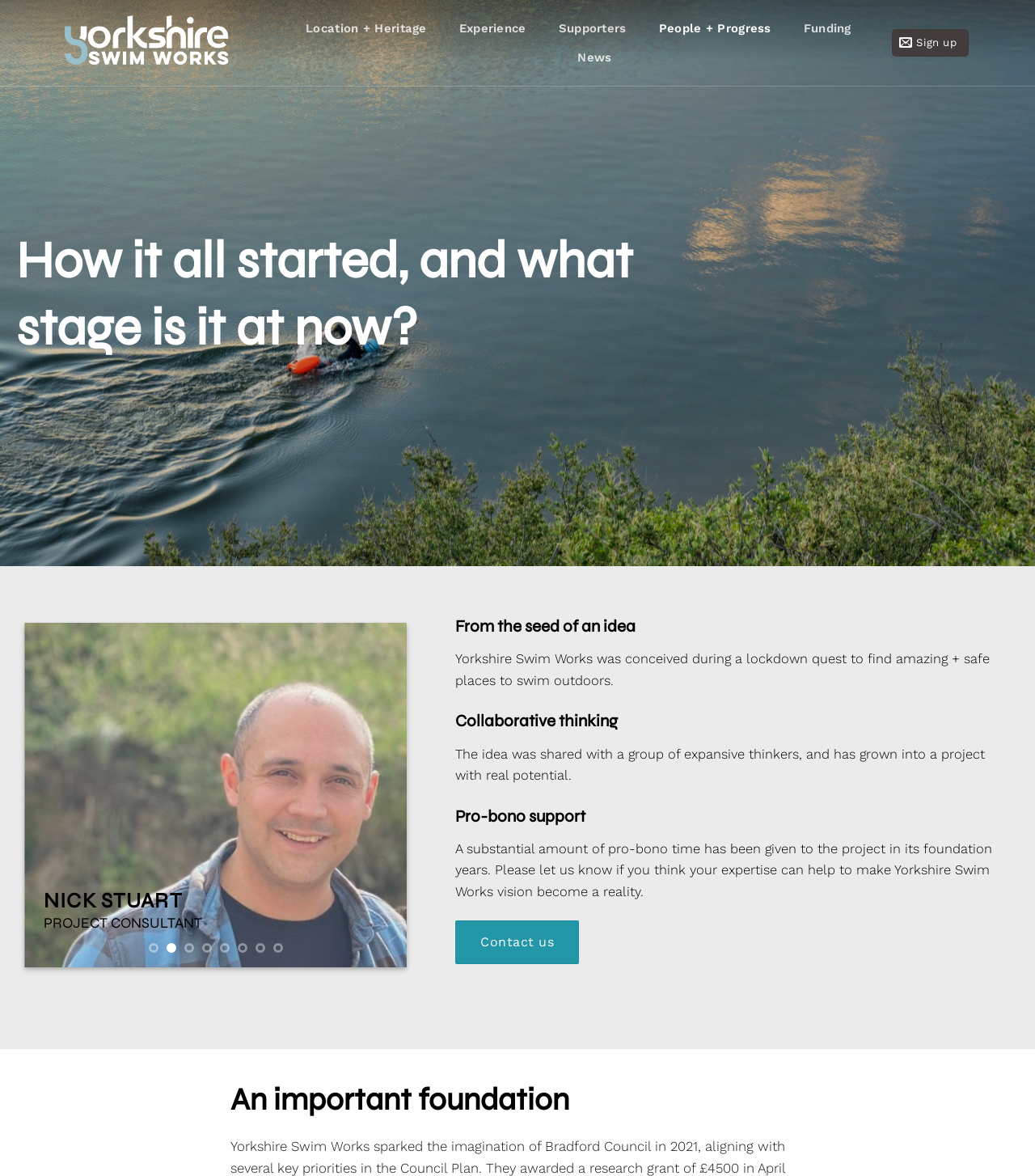Detail the various sections and features of the webpage.

The webpage is about Yorkshire Swim Works, a project that aims to repurpose former water treatment works high on the South Pennine Moors to create a swimming experience that connects people with nature.

At the top of the page, there is a logo and a link to "Yorkshire Swim Works" on the left, followed by a navigation menu with links to "Location + Heritage", "Experience", "Supporters", "People + Progress", "Funding", and "News". On the right side, there is a "Sign up" link with an icon.

Below the navigation menu, there is a section with a heading "How it all started, and what stage is it at now?" followed by a carousel with navigation buttons "Previous" and "Next" and eight page dots. The carousel likely contains images or content related to the project's concept design and visualization.

Underneath the carousel, there are three sections with headings "From the seed of an idea", "Collaborative thinking", and "Pro-bono support". Each section contains a brief paragraph of text describing the project's conception, its growth through collaborative thinking, and the pro-bono support it has received.

On the right side of these sections, there is a link to "Contact us". At the bottom of the page, there is a "Go to top" link.

There are several images on the page, including the logo, the icon for the "Sign up" link, and the images within the carousel.